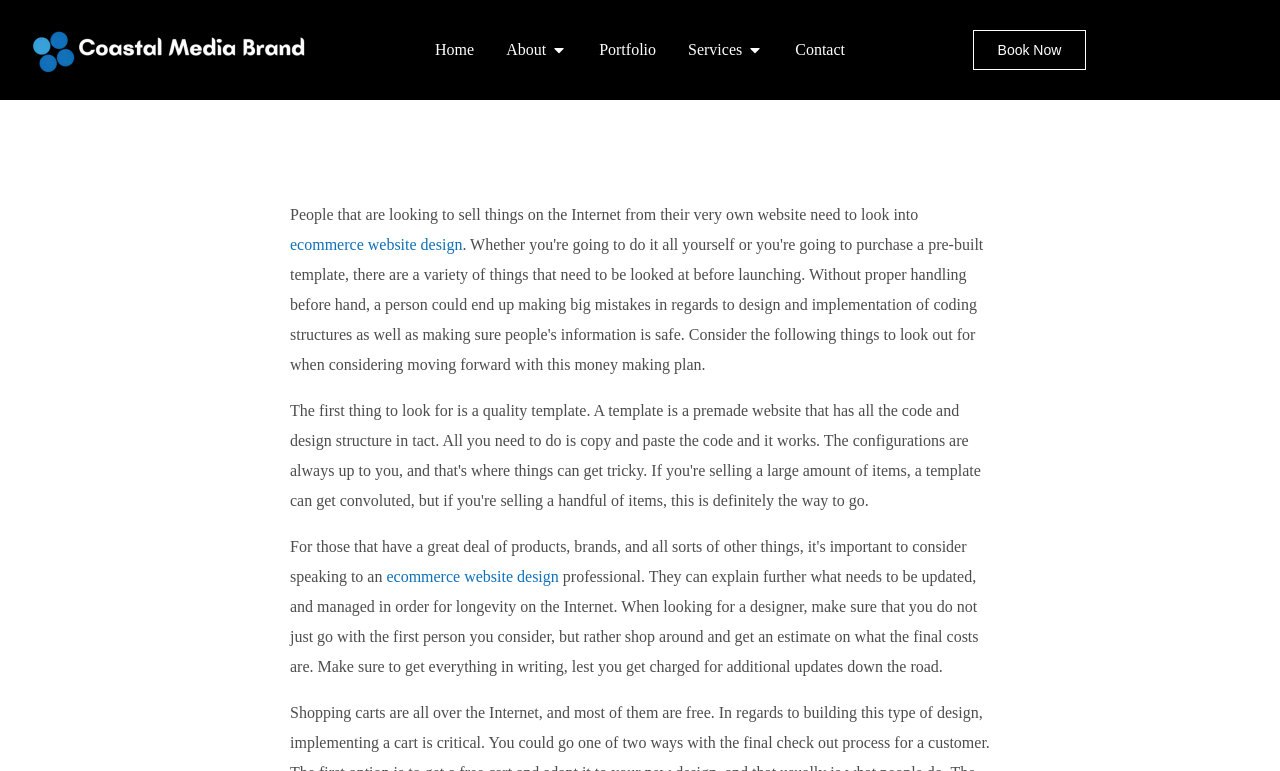Locate the bounding box coordinates of the clickable region to complete the following instruction: "Open the About menu."

[0.431, 0.049, 0.443, 0.08]